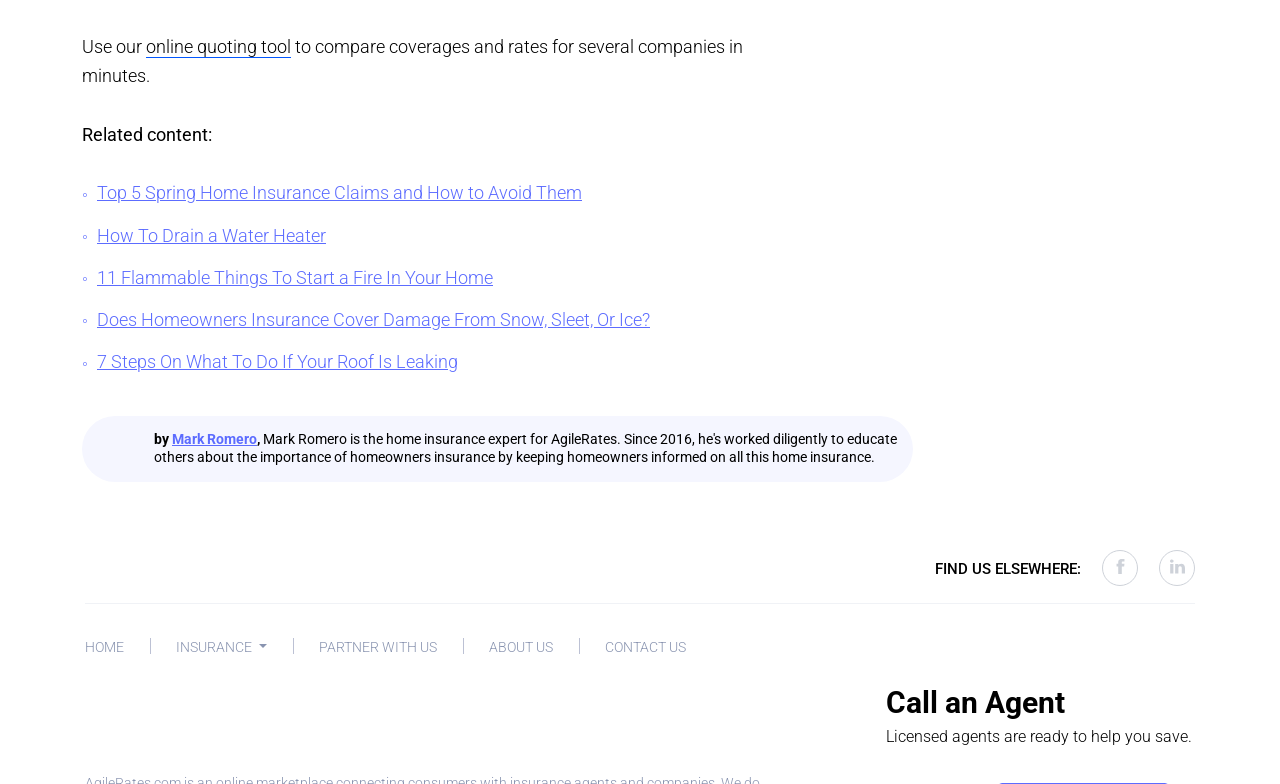Please identify the bounding box coordinates of the area I need to click to accomplish the following instruction: "Call an Agent".

[0.692, 0.872, 0.931, 0.92]